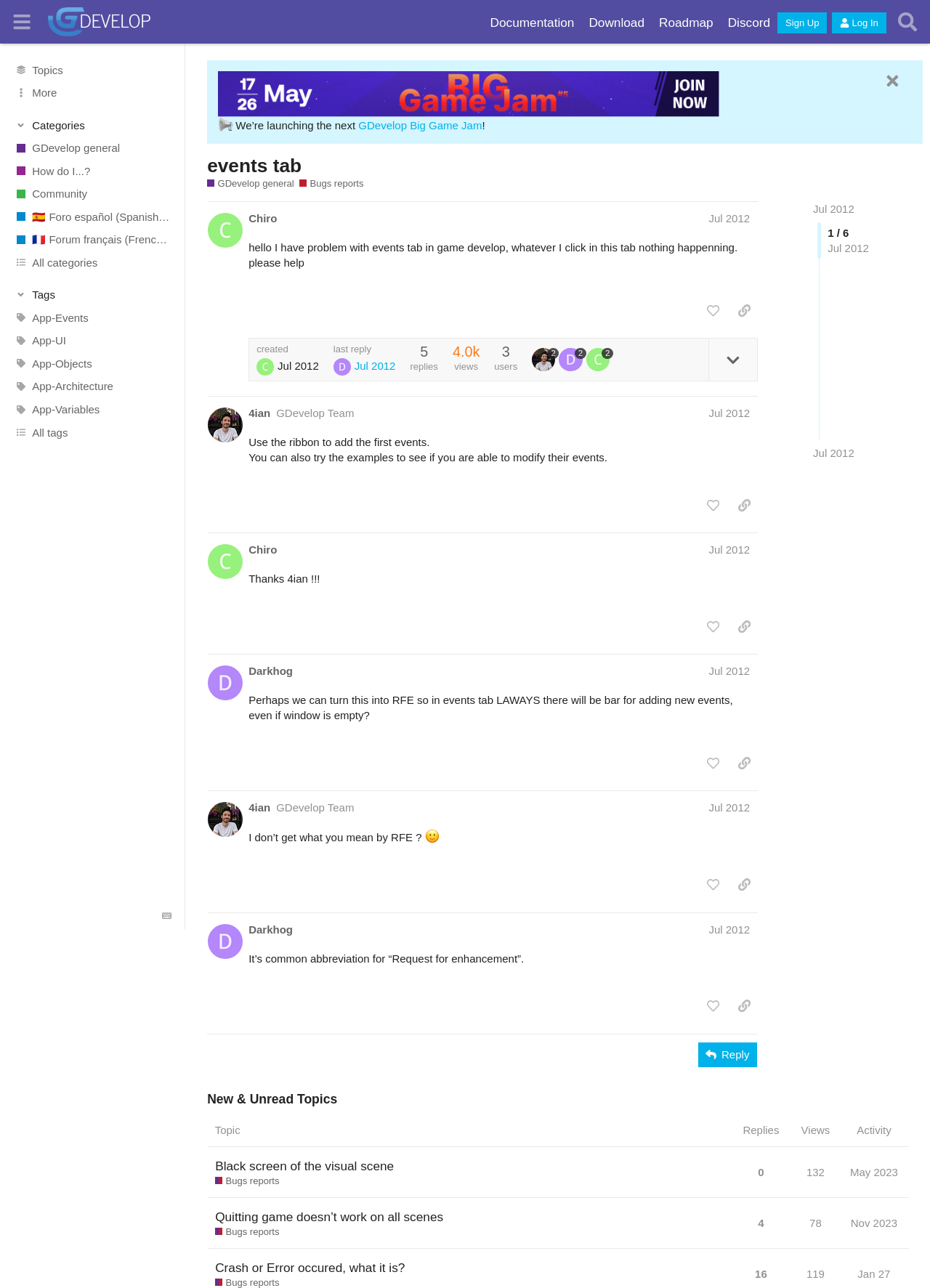Find the bounding box coordinates of the element you need to click on to perform this action: 'Click on the 'like this post' button'. The coordinates should be represented by four float values between 0 and 1, in the format [left, top, right, bottom].

[0.752, 0.232, 0.781, 0.251]